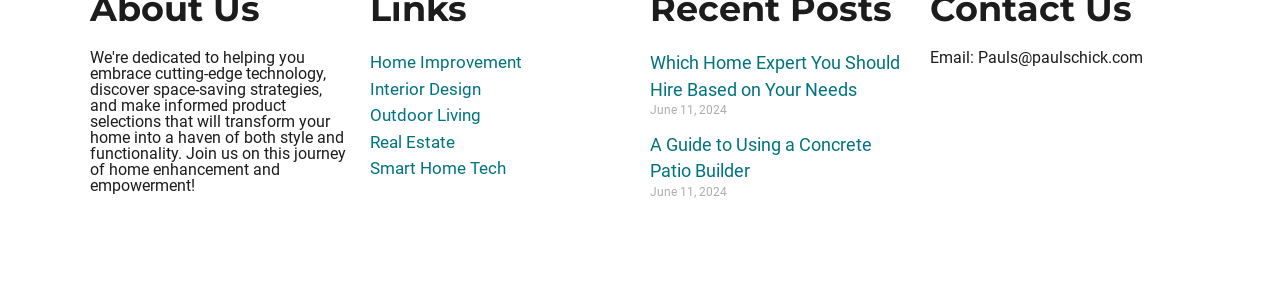Given the element description: "Home Improvement", predict the bounding box coordinates of the UI element it refers to, using four float numbers between 0 and 1, i.e., [left, top, right, bottom].

[0.289, 0.181, 0.408, 0.251]